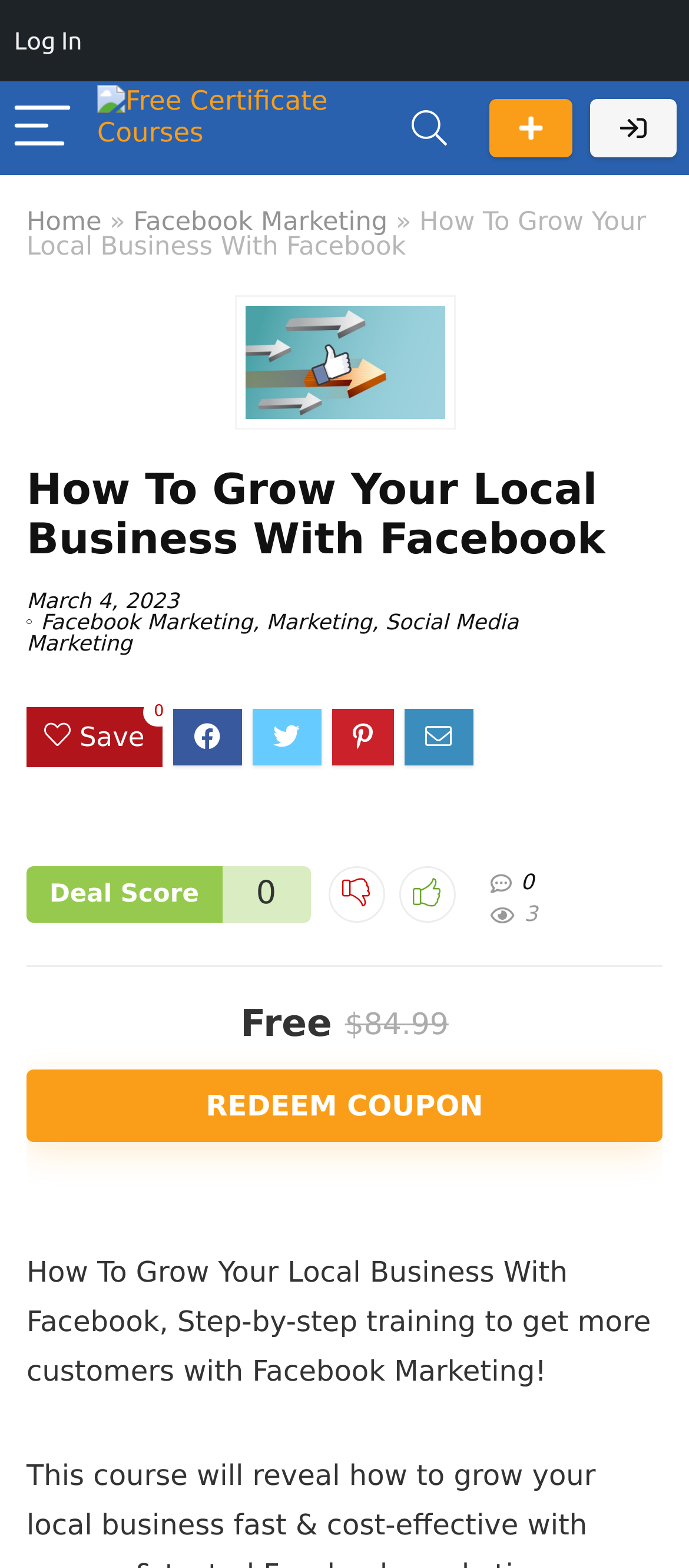Indicate the bounding box coordinates of the element that needs to be clicked to satisfy the following instruction: "Go to the Facebook Marketing page". The coordinates should be four float numbers between 0 and 1, i.e., [left, top, right, bottom].

[0.194, 0.133, 0.563, 0.151]